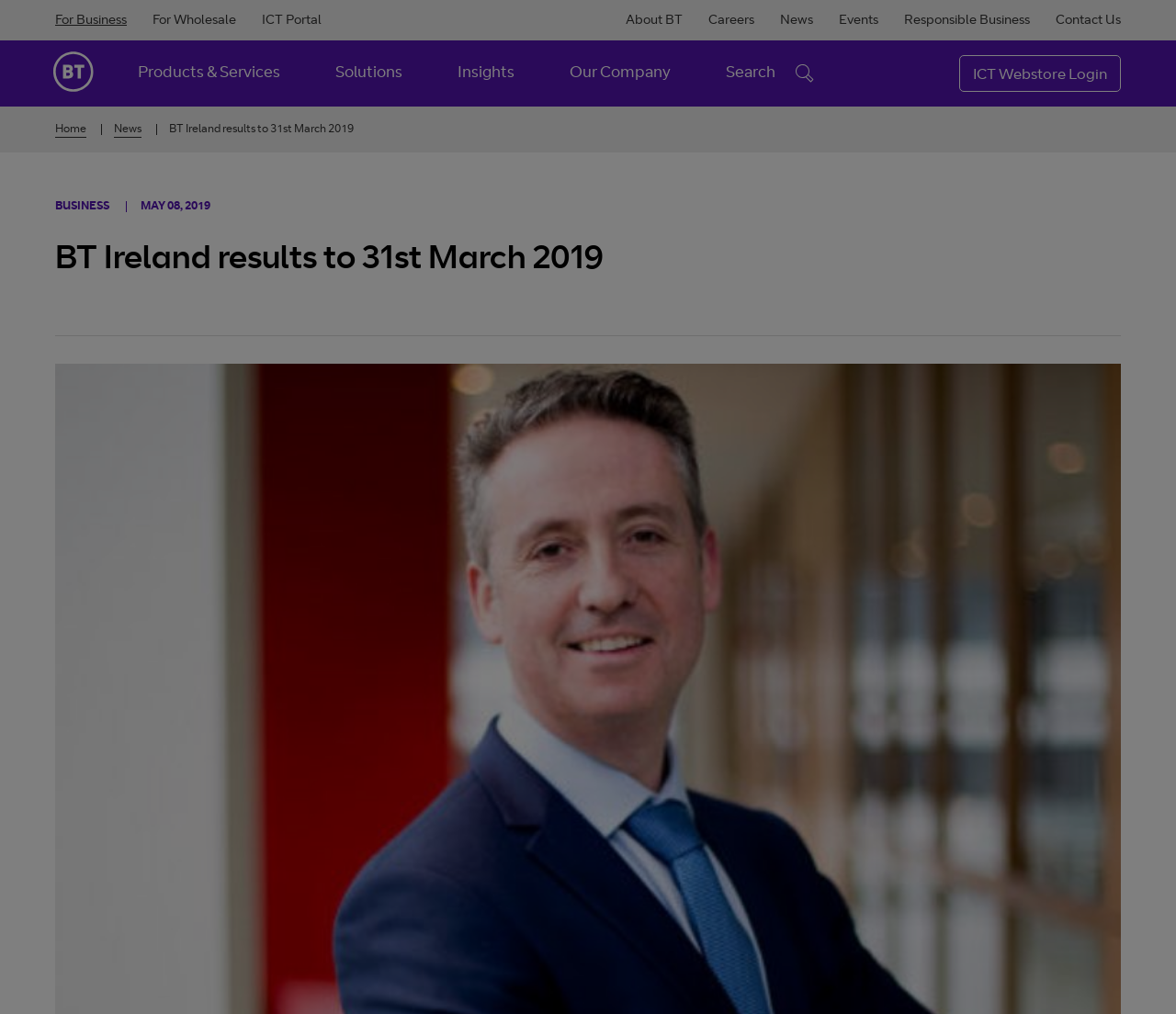Please determine the bounding box coordinates of the element's region to click in order to carry out the following instruction: "Go back to Home". The coordinates should be four float numbers between 0 and 1, i.e., [left, top, right, bottom].

[0.047, 0.122, 0.073, 0.135]